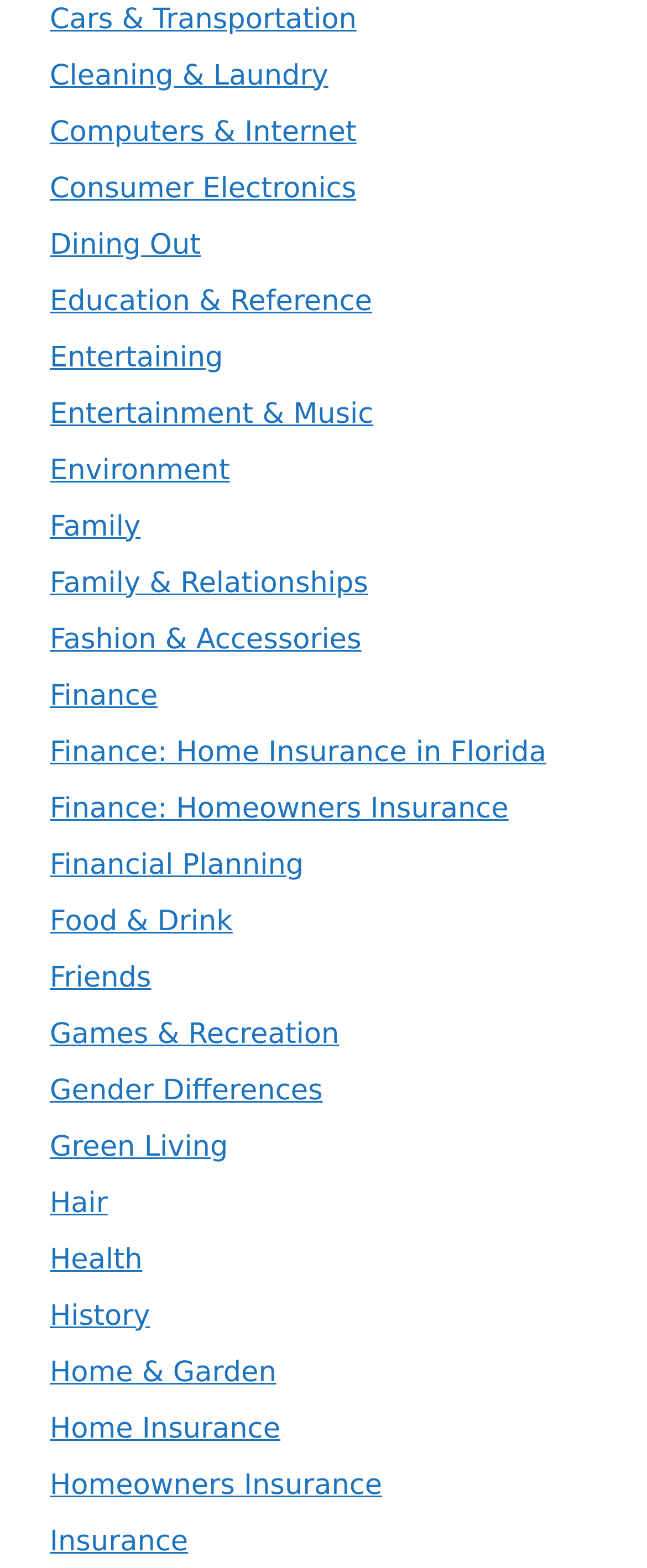Provide your answer in a single word or phrase: 
What is the category that is located at the top-left corner of the webpage?

Cars & Transportation